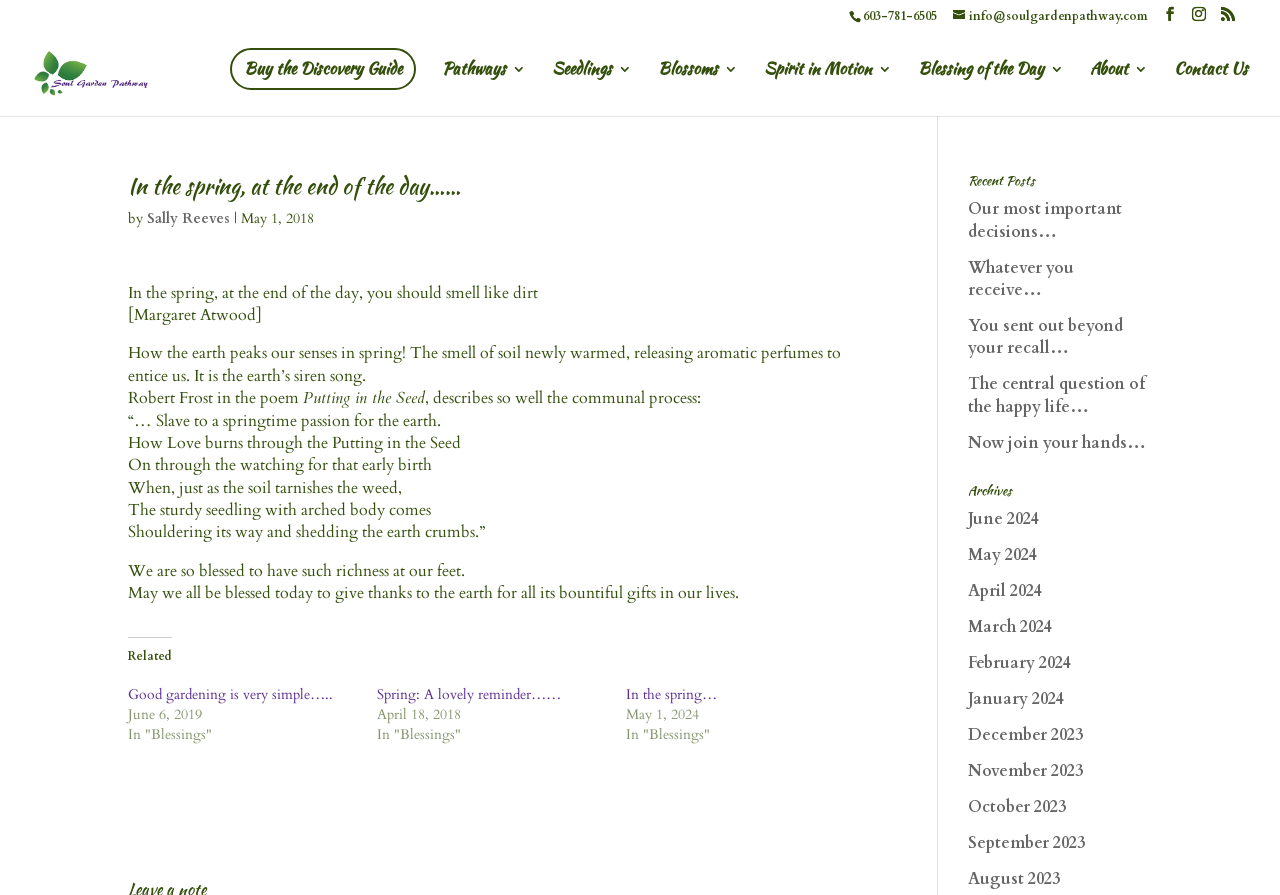Show the bounding box coordinates of the region that should be clicked to follow the instruction: "Visit the 'About' page."

[0.852, 0.069, 0.897, 0.13]